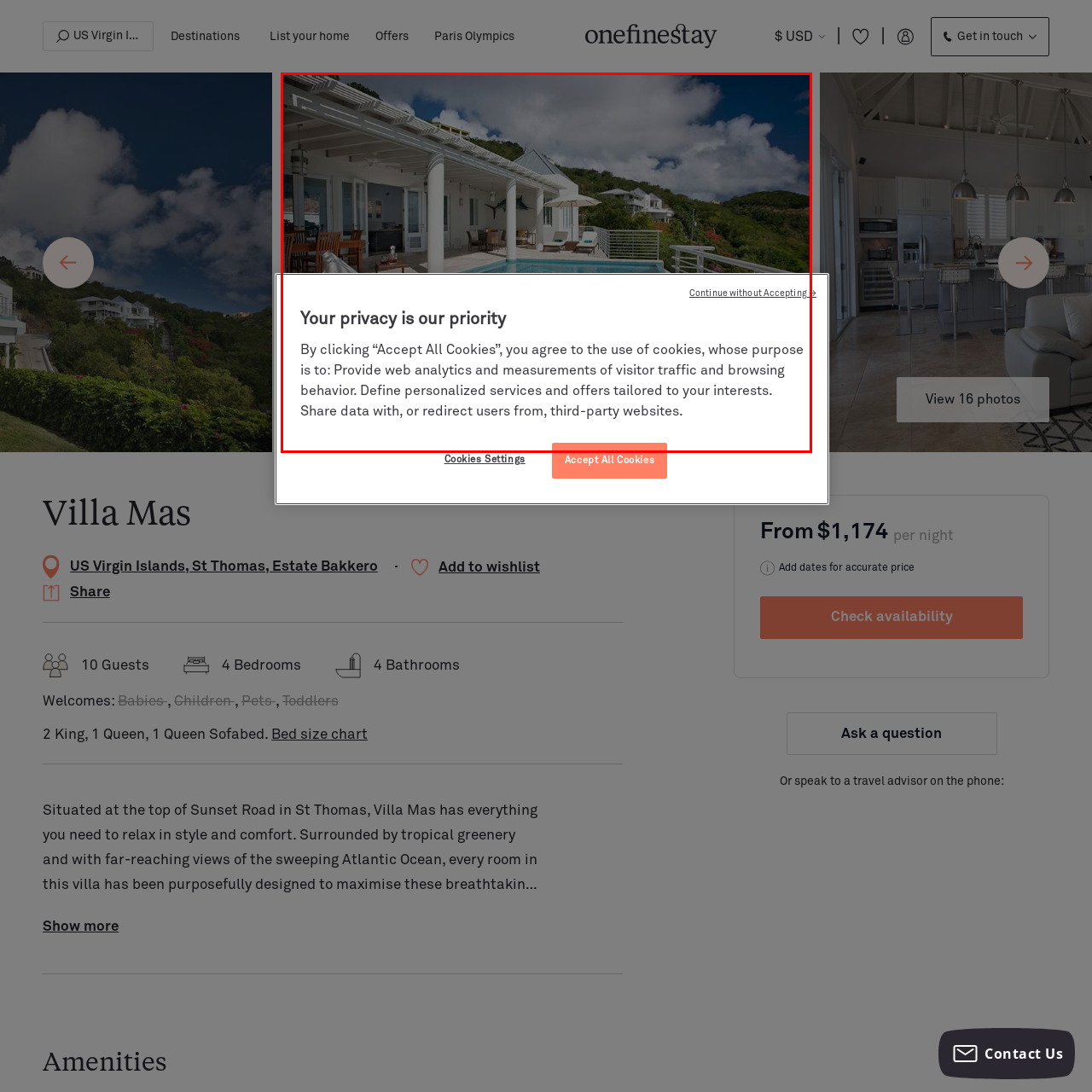What is the purpose of the notice on the screen?
Direct your attention to the highlighted area in the red bounding box of the image and provide a detailed response to the question.

The notice on the screen is a privacy notice that emphasizes the importance of user consent regarding cookie usage. This notice highlights the website's commitment to user privacy while browsing, ensuring that users are aware of and consent to the use of cookies on the website.